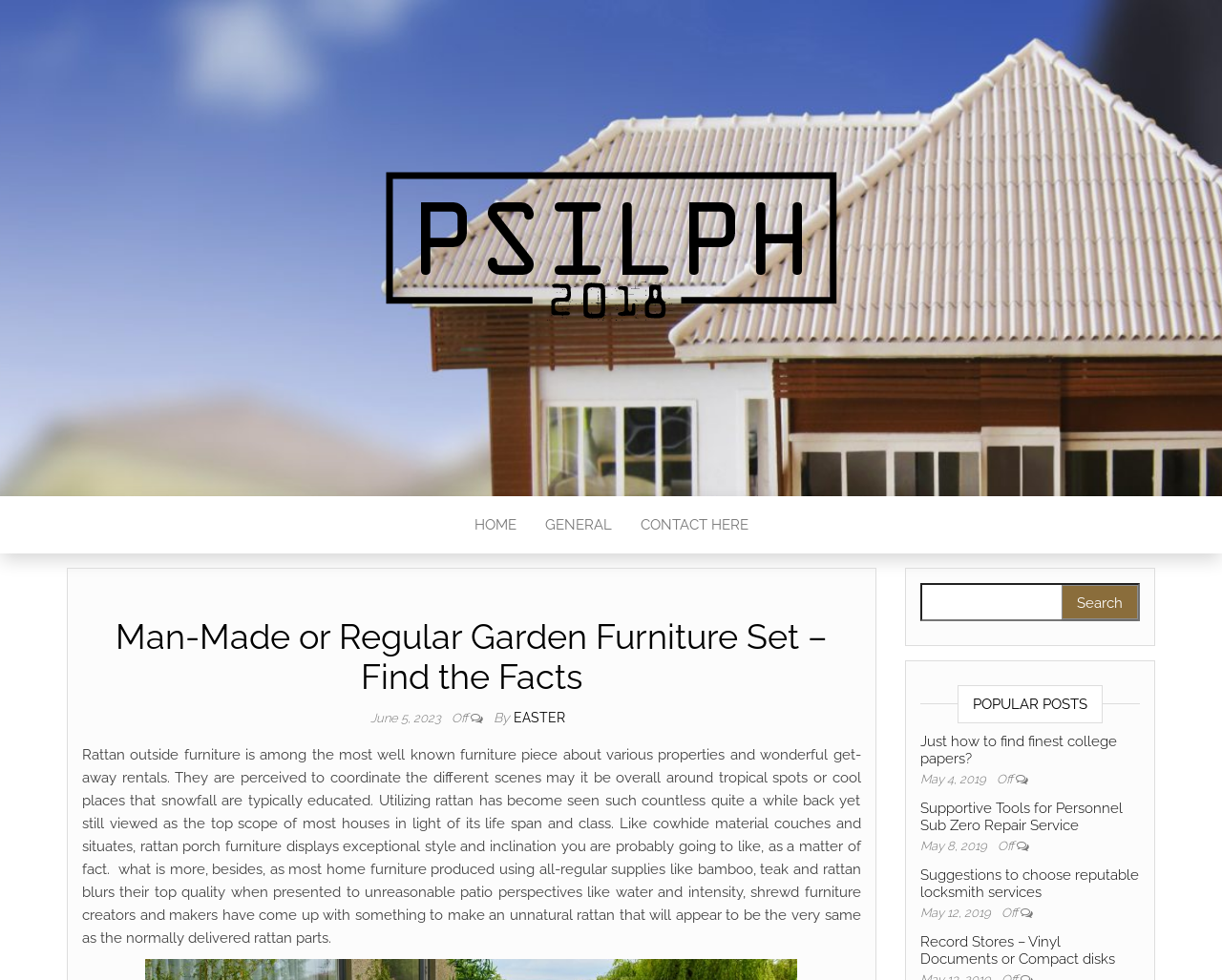What is the website's logo?
Use the image to answer the question with a single word or phrase.

Psilph 2018